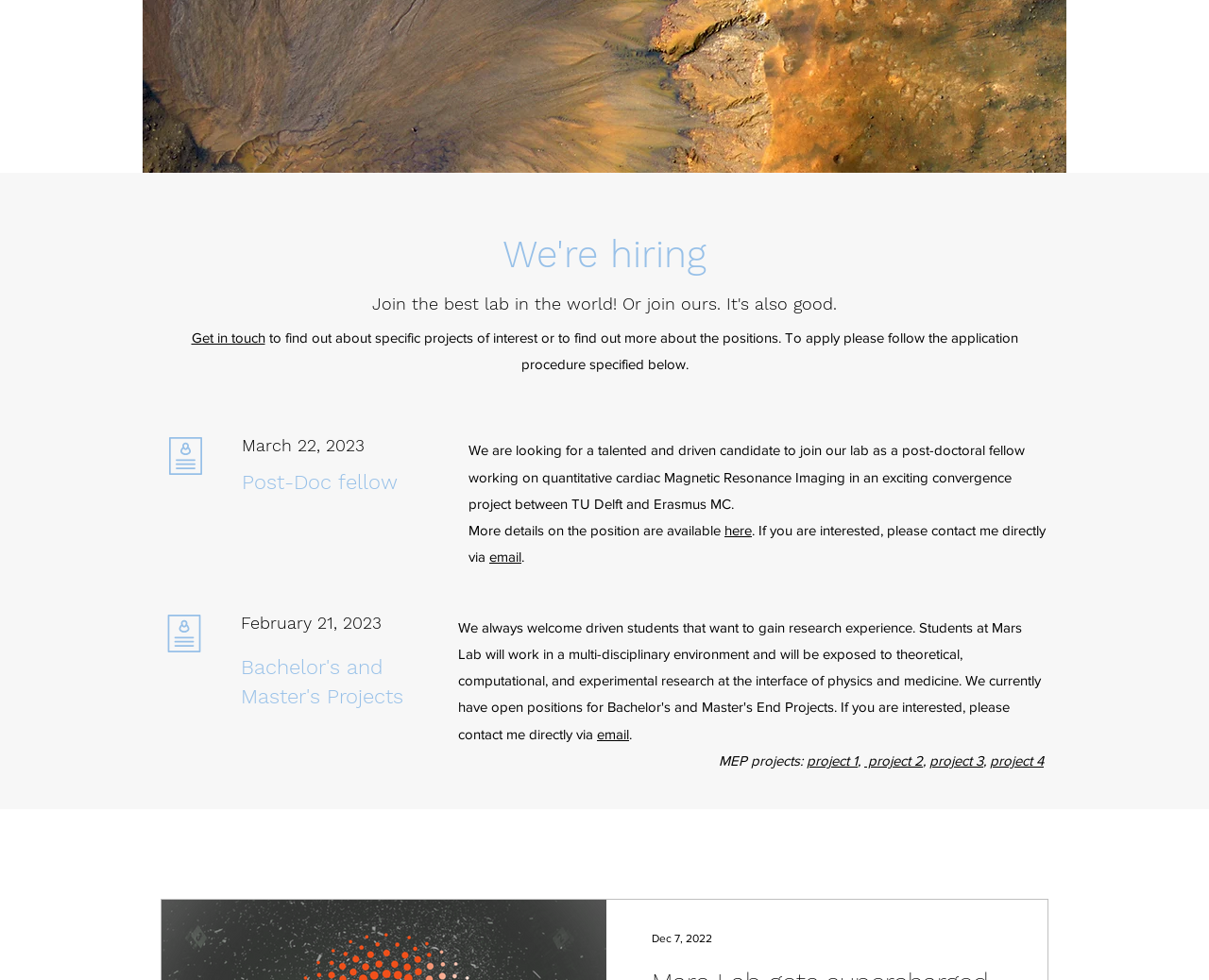Using the information in the image, could you please answer the following question in detail:
How can one apply for the Post-Doc fellow position?

According to the webpage, to apply for the Post-Doc fellow position, one needs to follow the application procedure specified below. This information is mentioned in the section describing the Post-Doc fellow position.